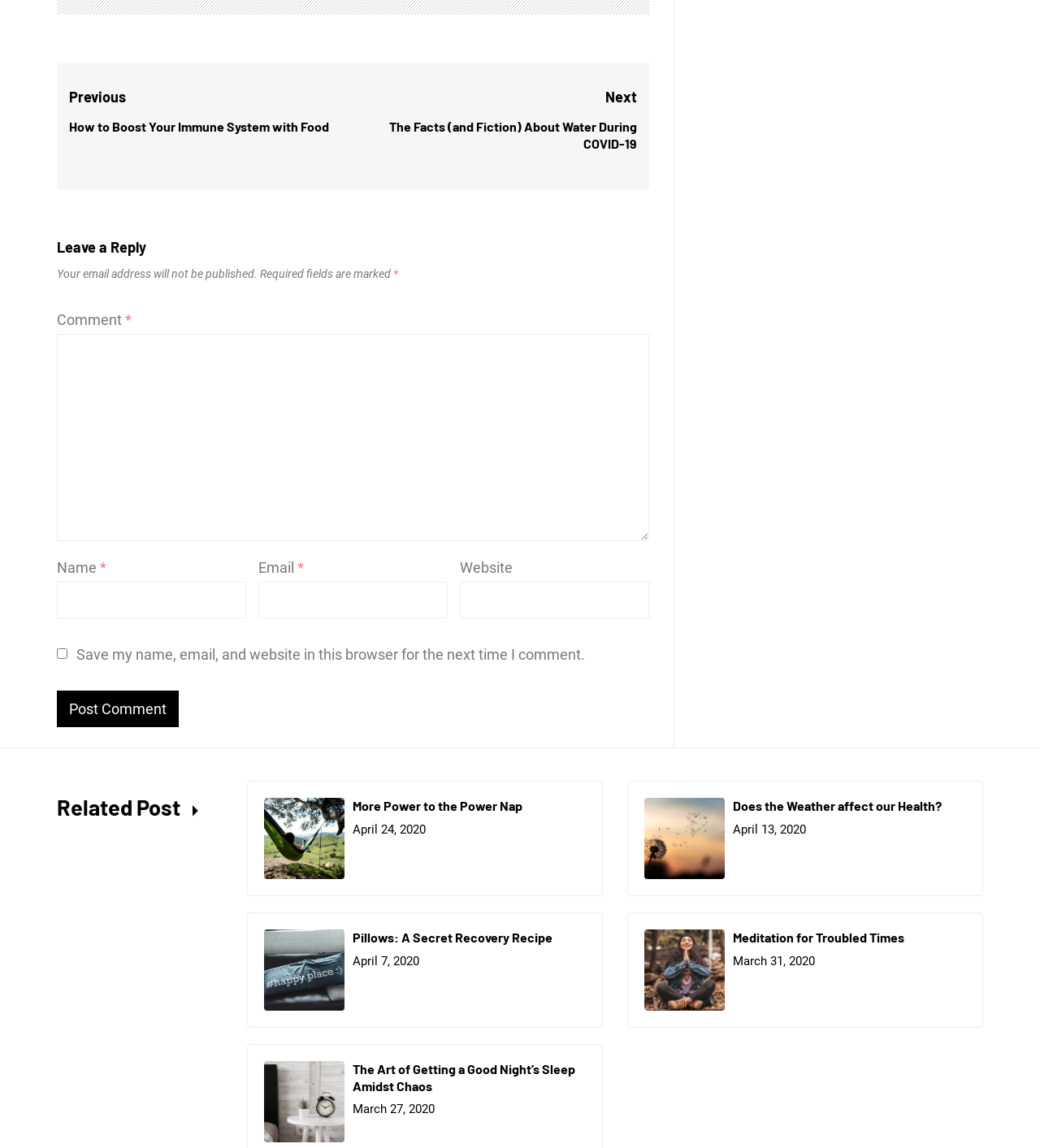Kindly determine the bounding box coordinates for the area that needs to be clicked to execute this instruction: "Leave a comment".

[0.055, 0.207, 0.624, 0.224]